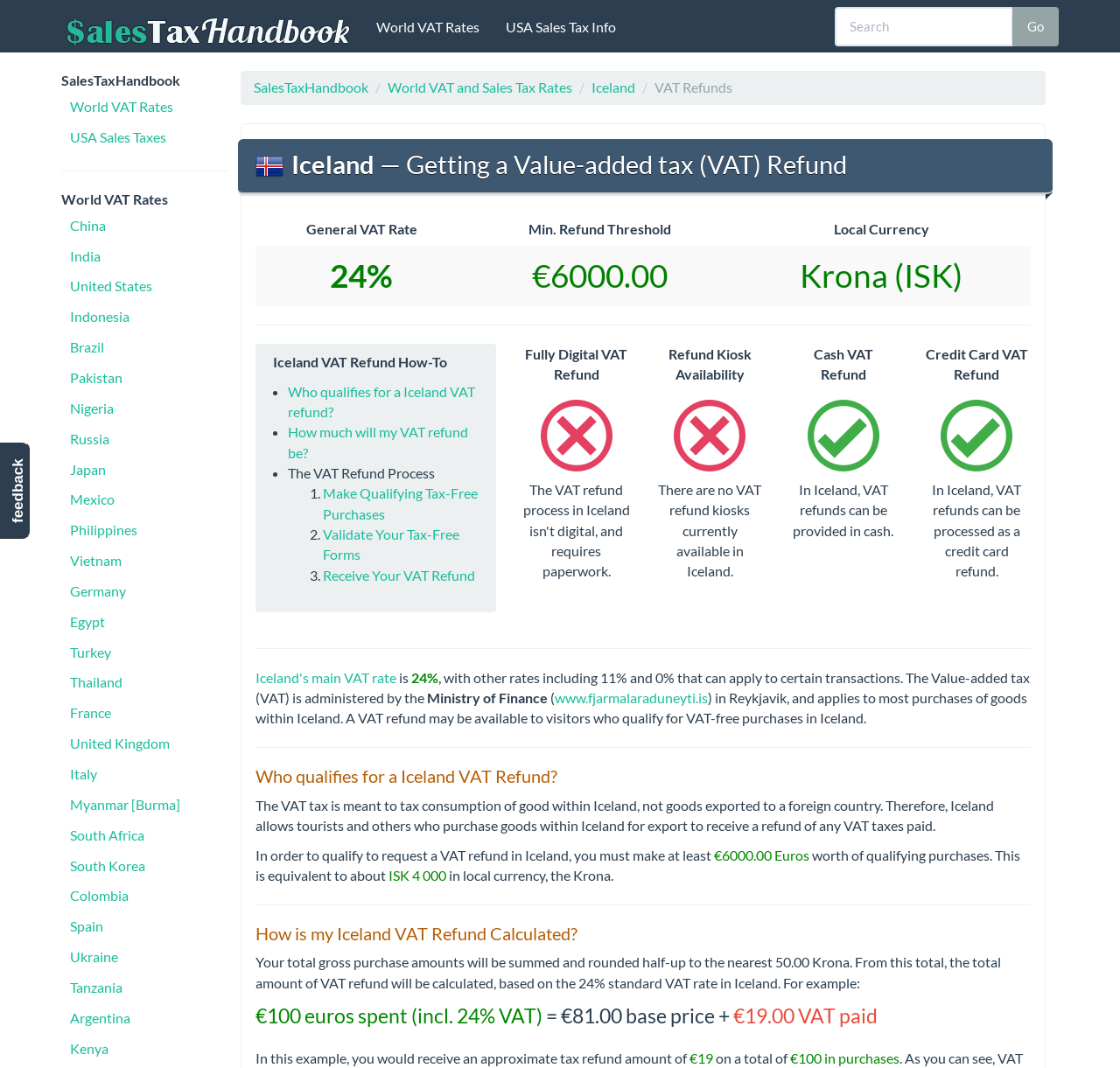Can you find the bounding box coordinates for the UI element given this description: "India"? Provide the coordinates as four float numbers between 0 and 1: [left, top, right, bottom].

[0.055, 0.227, 0.203, 0.253]